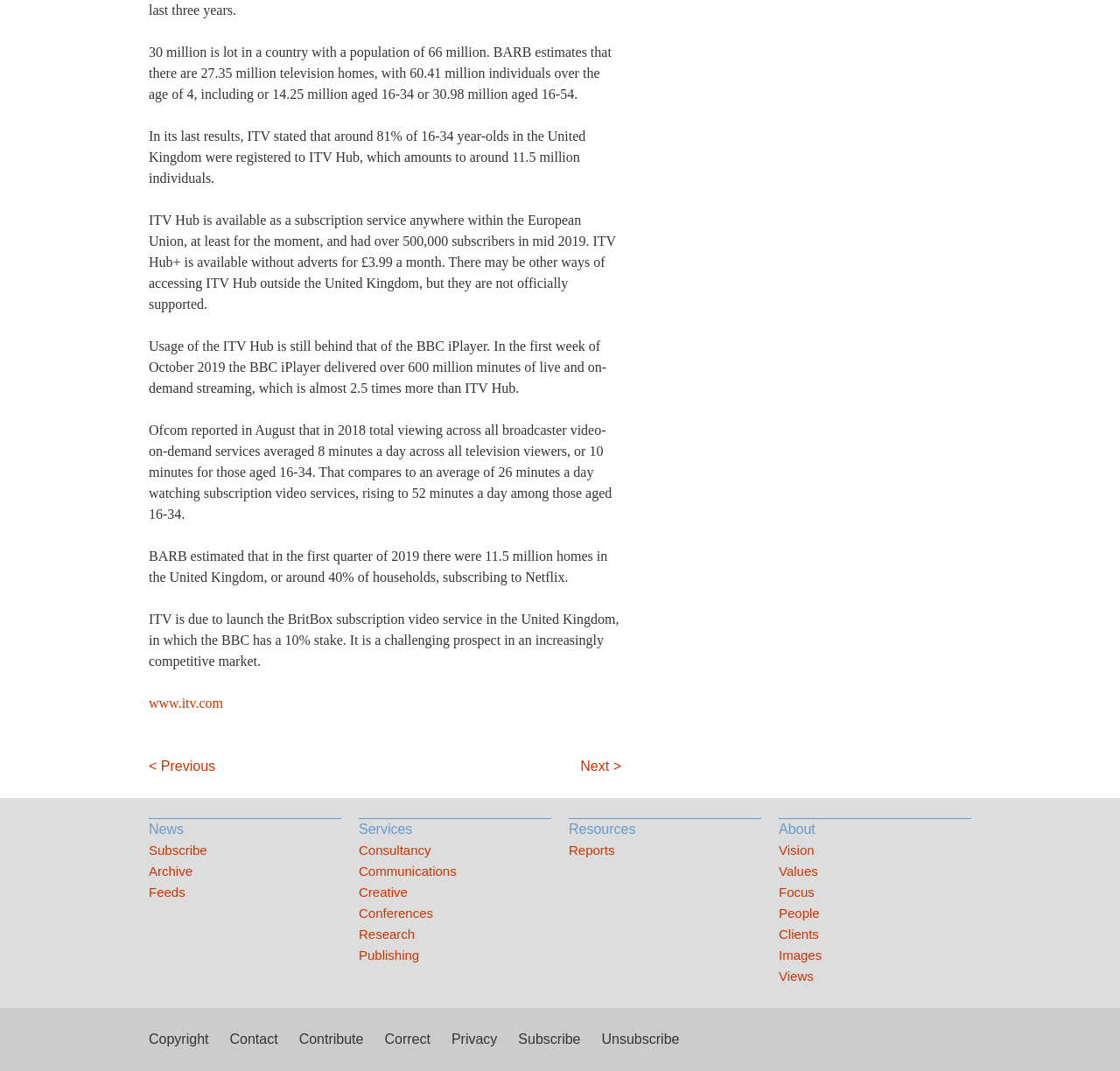Please specify the bounding box coordinates for the clickable region that will help you carry out the instruction: "subscribe to newsletter".

[0.133, 0.785, 0.305, 0.804]